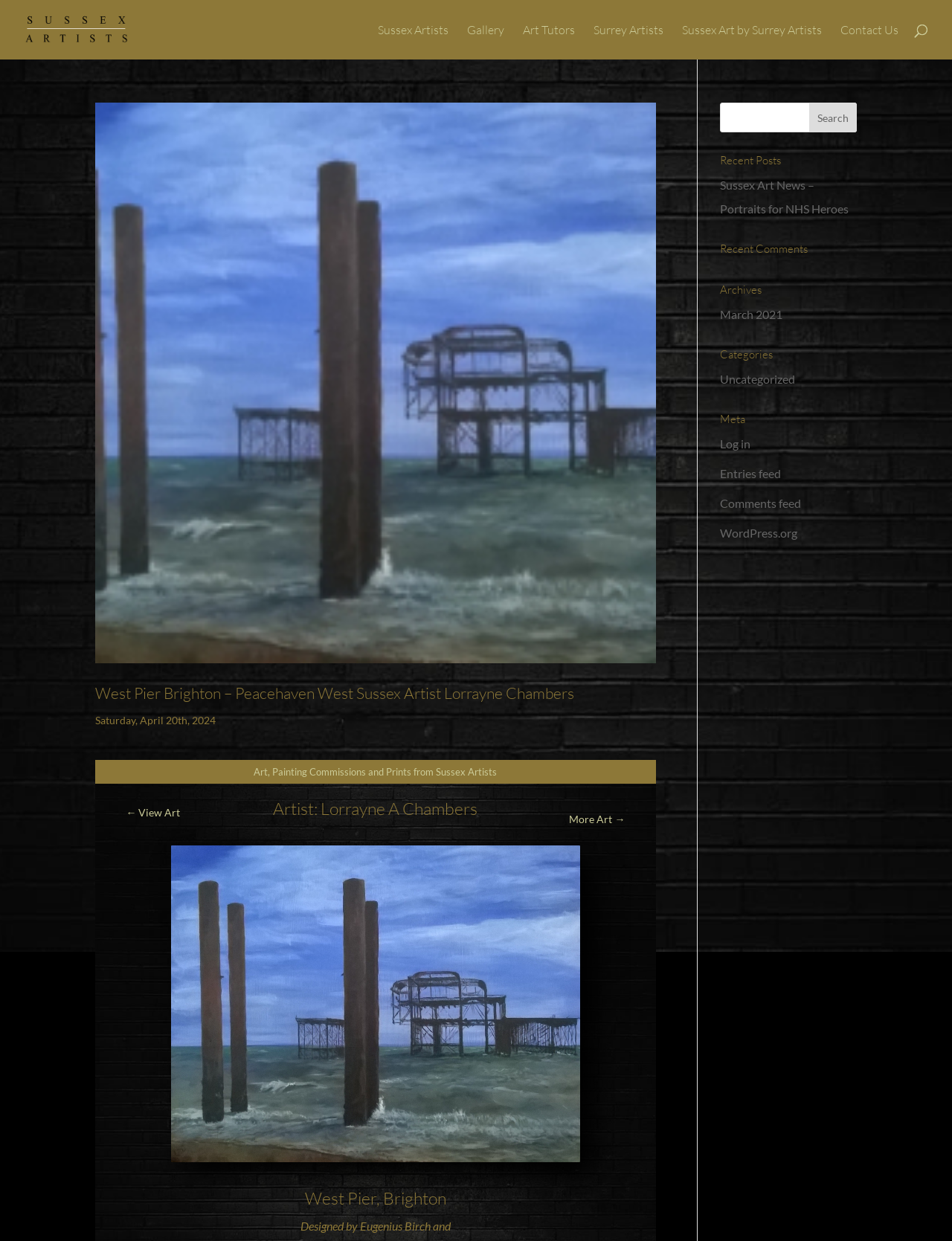Please find and report the bounding box coordinates of the element to click in order to perform the following action: "View Art". The coordinates should be expressed as four float numbers between 0 and 1, in the format [left, top, right, bottom].

[0.132, 0.645, 0.189, 0.664]